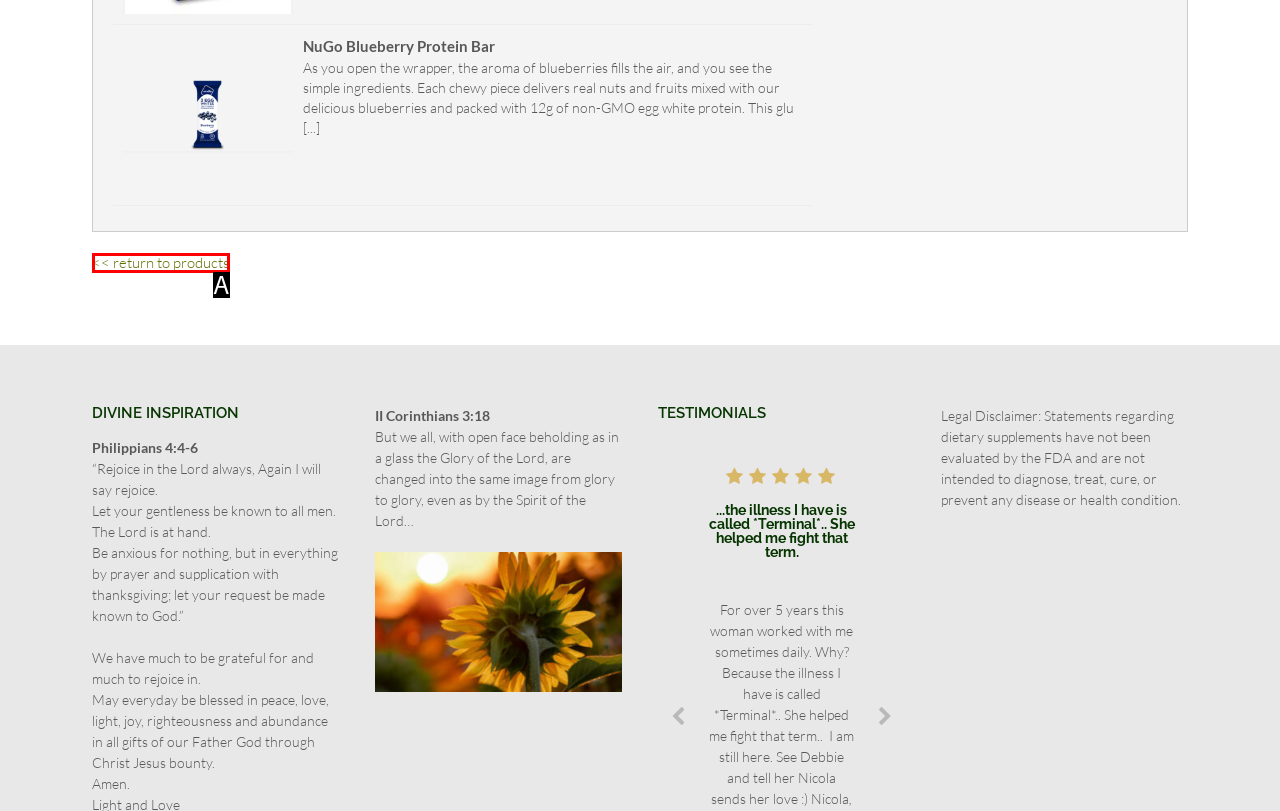Please select the letter of the HTML element that fits the description: Facebook retargeting ads. Answer with the option's letter directly.

None